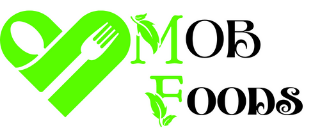Please give a one-word or short phrase response to the following question: 
What is the brand's mission according to the logo?

Bring people together through food